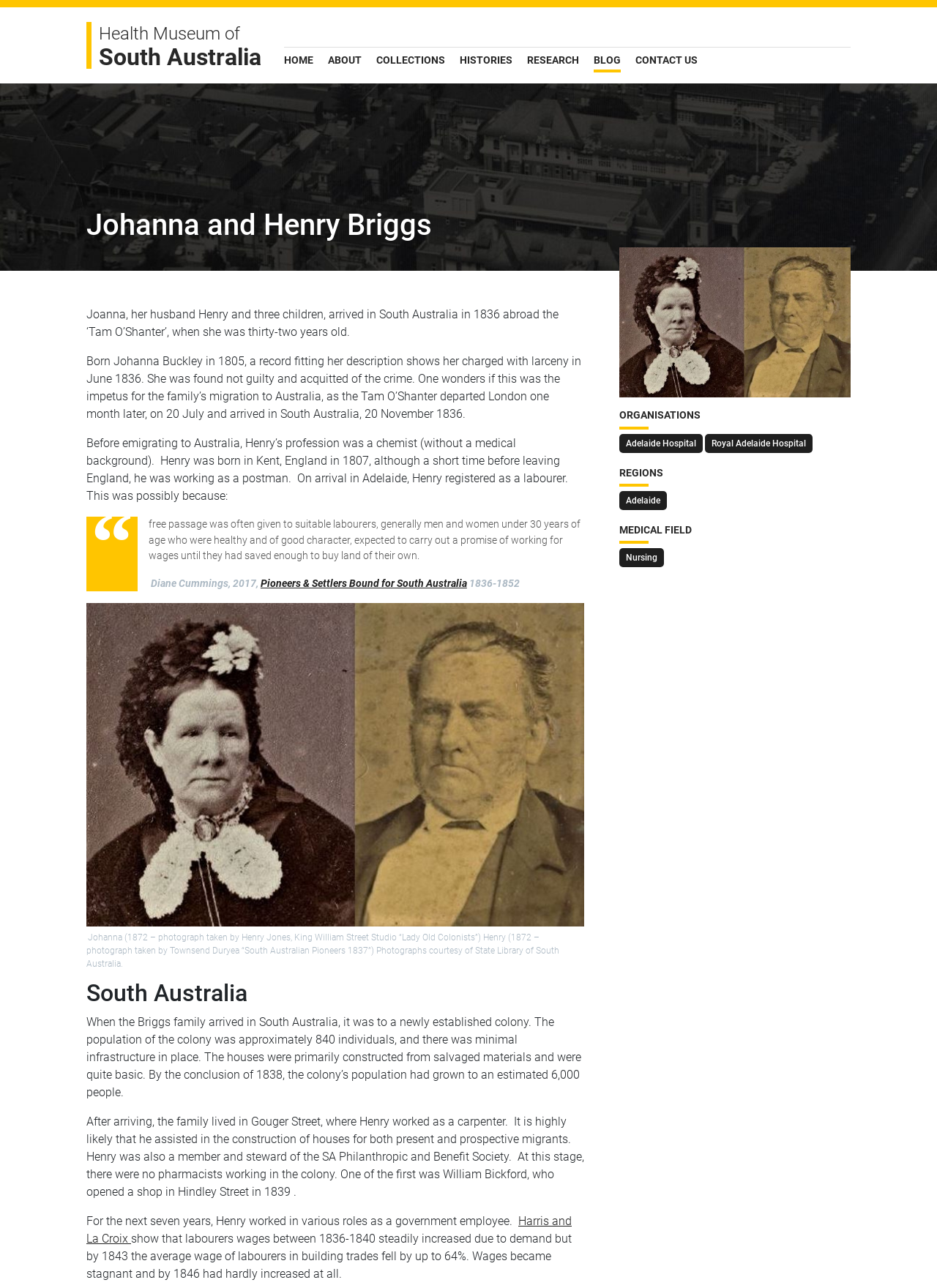Describe all the significant parts and information present on the webpage.

The webpage is about the biography of Johanna and Henry Briggs, focusing on their association with Adelaide Hospital. At the top of the page, there is a navigation menu with links to different sections of the website, including "HOME", "ABOUT", "COLLECTIONS", "HISTORIES", "RESEARCH", "BLOG", and "CONTACT US".

Below the navigation menu, there is a heading that reads "Johanna and Henry Briggs". This is followed by a series of paragraphs that provide biographical information about the couple. The text describes their arrival in South Australia in 1836, Johanna's background, and Henry's profession as a chemist. There is also a blockquote that provides additional information about free passage for labourers during that time period.

The page also features a figure with a caption that describes two photographs, one of Johanna and one of Henry, taken in 1872. The photographs are courtesy of the State Library of South Australia.

Further down the page, there is a heading that reads "South Australia", which is followed by paragraphs that describe the colony's early days, including its population growth and infrastructure development. The text also mentions Henry's work as a carpenter and his involvement with the SA Philanthropic and Benefit Society.

The page also includes links to related organizations, such as Adelaide Hospital and Royal Adelaide Hospital, as well as regions and medical fields, including nursing. There is also a figure with a link to a popup dialog, but its contents are not described.

Overall, the webpage provides a detailed biography of Johanna and Henry Briggs, with a focus on their lives in South Australia and their association with Adelaide Hospital.